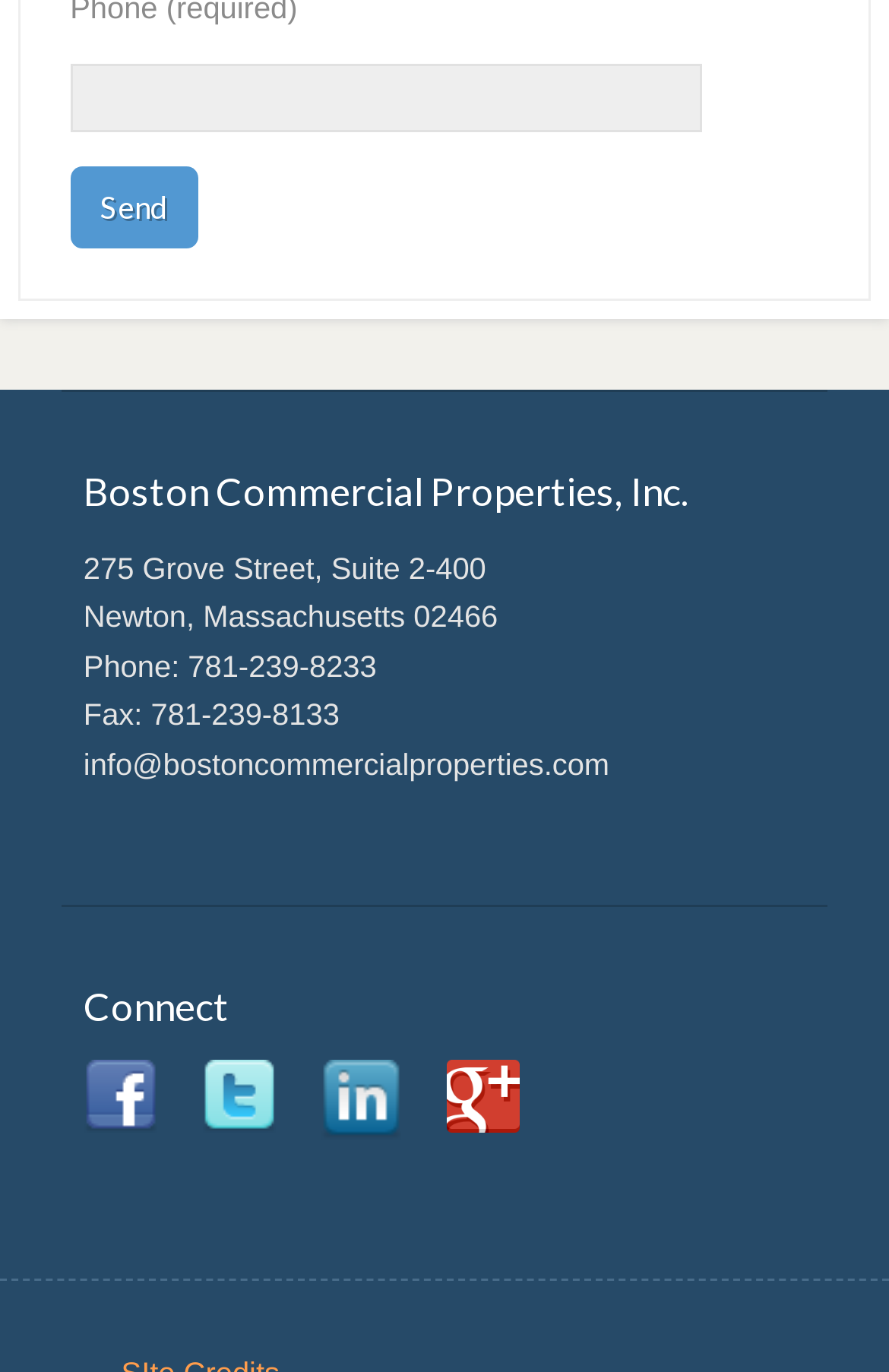Use a single word or phrase to answer this question: 
What is the company email?

info@bostoncommercialproperties.com